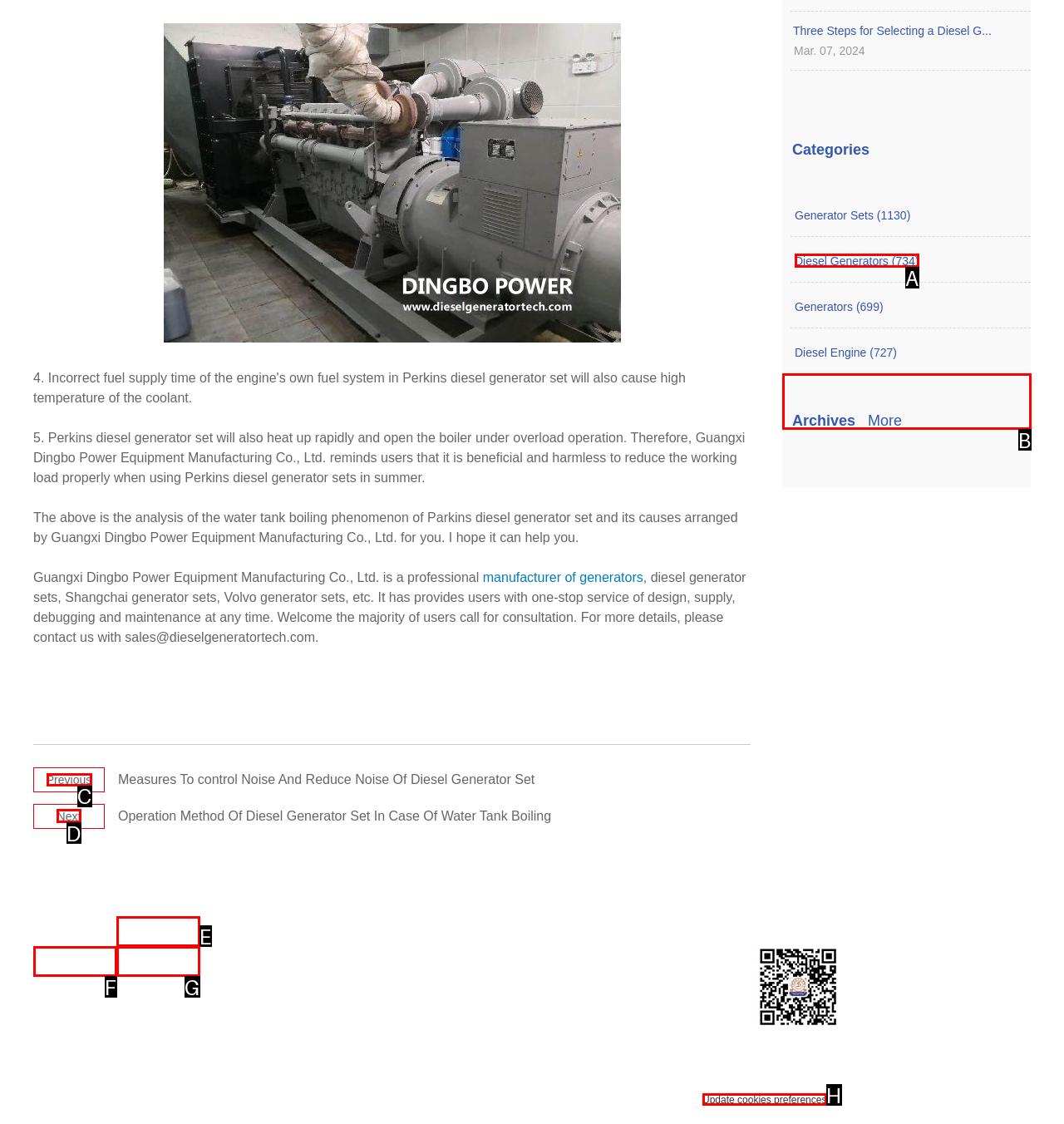Identify the correct UI element to click for the following task: Click the 'Previous' link Choose the option's letter based on the given choices.

C